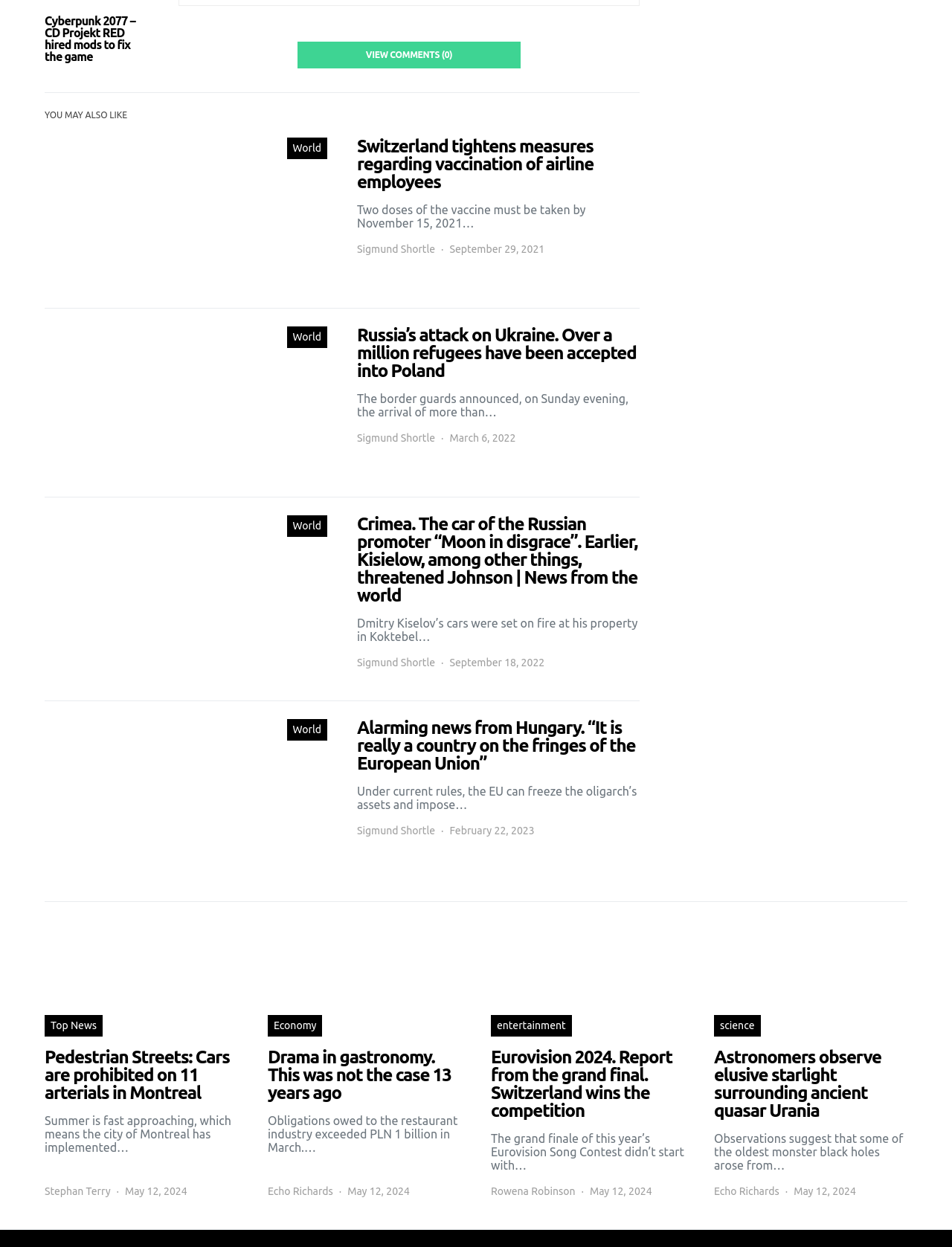With reference to the image, please provide a detailed answer to the following question: How many doses of the vaccine must be taken by November 15, 2021?

In the second article, the StaticText element mentions 'Two doses of the vaccine must be taken by November 15, 2021…', which answers the question.